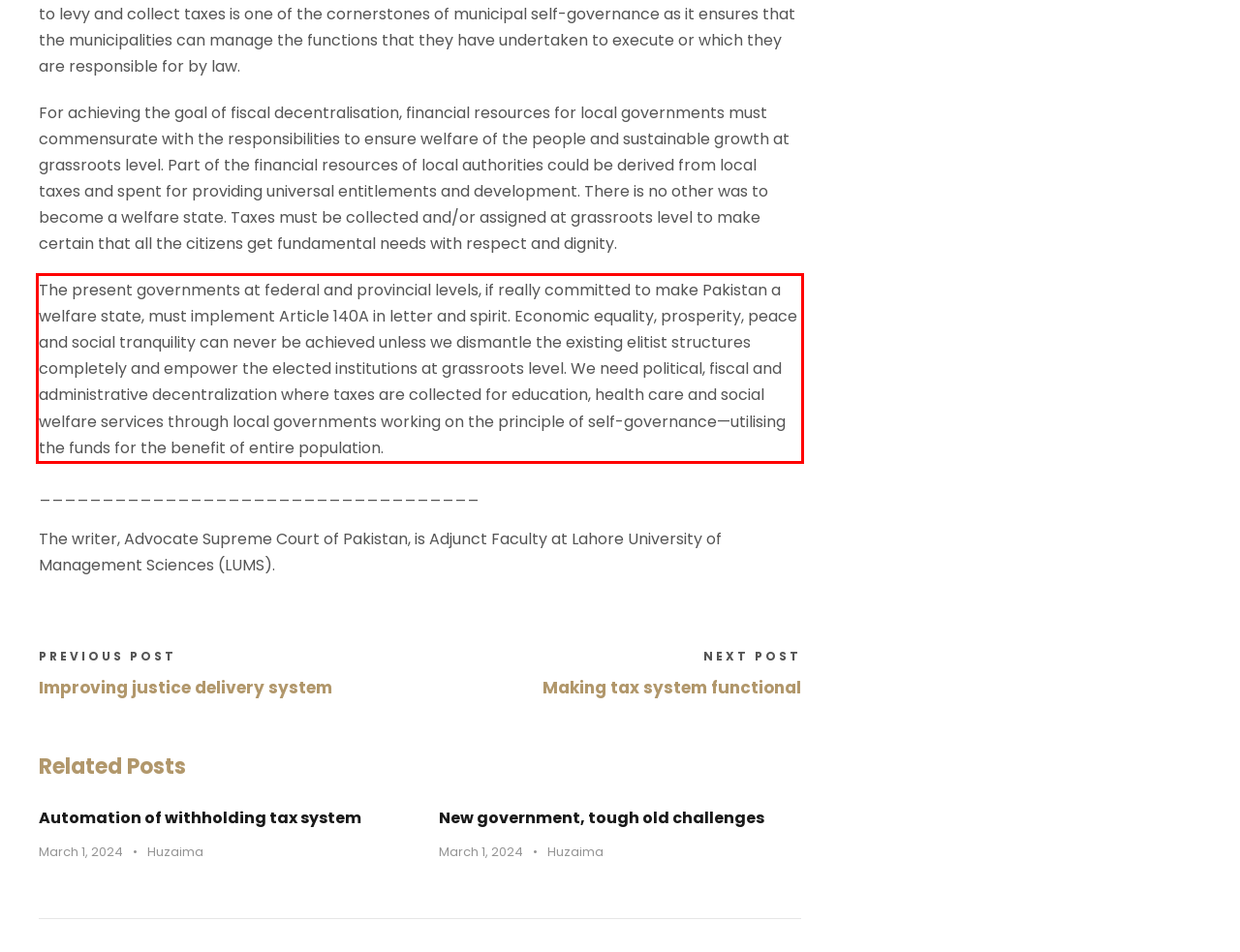Within the screenshot of the webpage, locate the red bounding box and use OCR to identify and provide the text content inside it.

The present governments at federal and provincial levels, if really committed to make Pakistan a welfare state, must implement Article 140A in letter and spirit. Economic equality, prosperity, peace and social tranquility can never be achieved unless we dismantle the existing elitist structures completely and empower the elected institutions at grassroots level. We need political, fiscal and administrative decentralization where taxes are collected for education, health care and social welfare services through local governments working on the principle of self-governance—utilising the funds for the benefit of entire population.